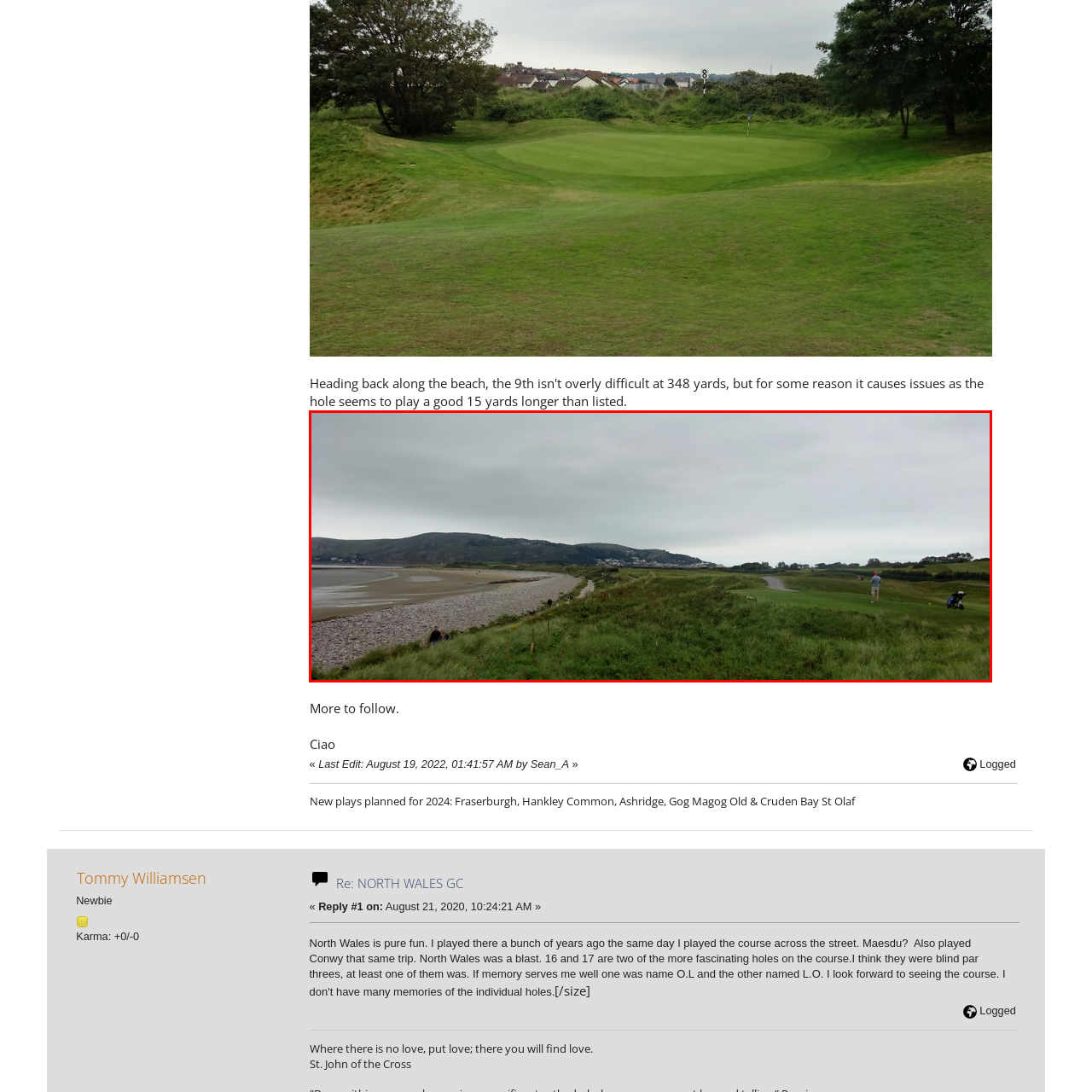What is visible in the distance?
Pay attention to the segment of the image within the red bounding box and offer a detailed answer to the question.

According to the caption, 'in the distance, the town is just visible, nestled among the hills', which means that the town is visible but far away, adding to the picturesque setting of the golf course.